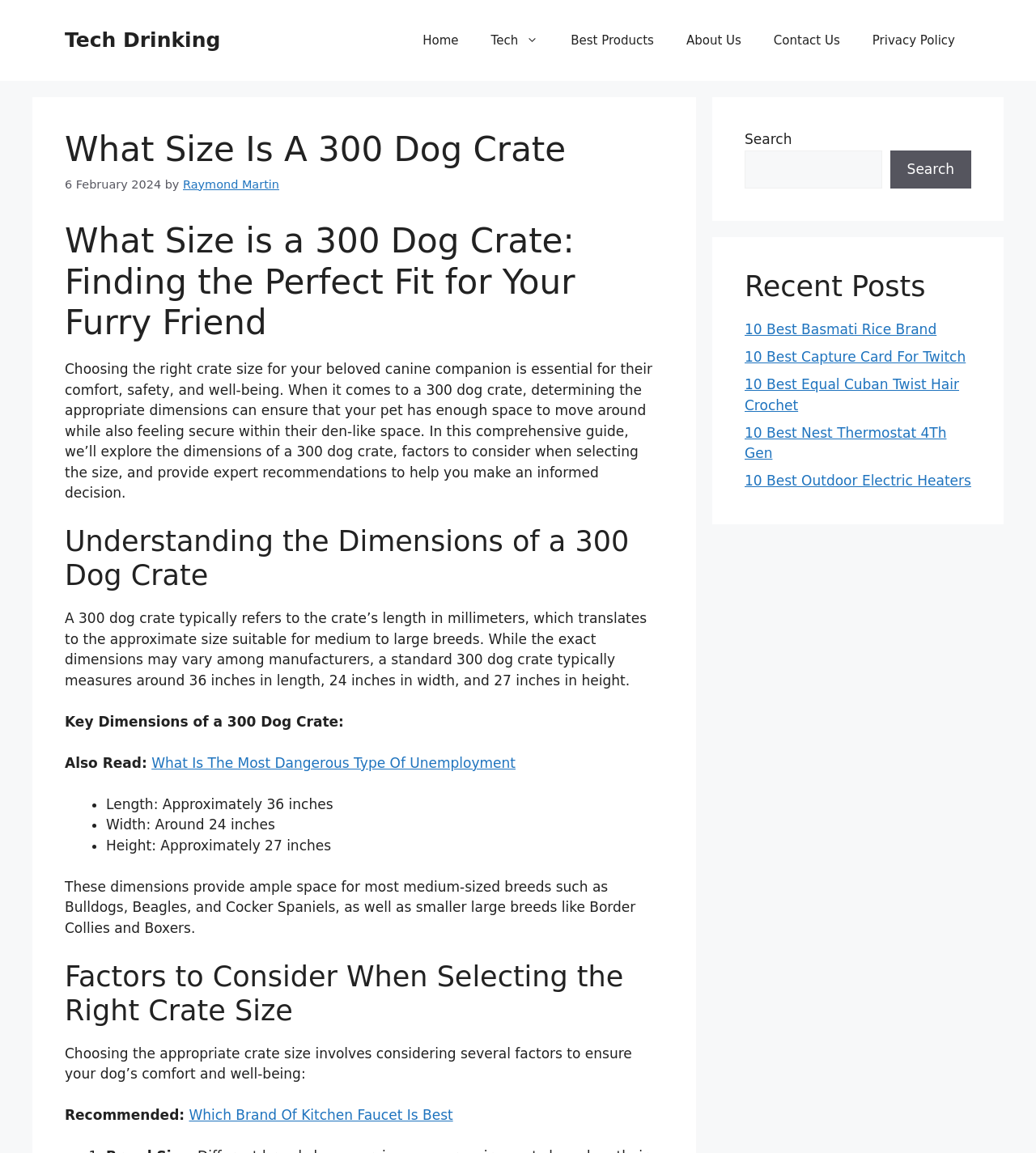Who is the author of this article?
Analyze the screenshot and provide a detailed answer to the question.

The author's name is mentioned in the header section of the webpage, next to the publication date, as 'by Raymond Martin'.